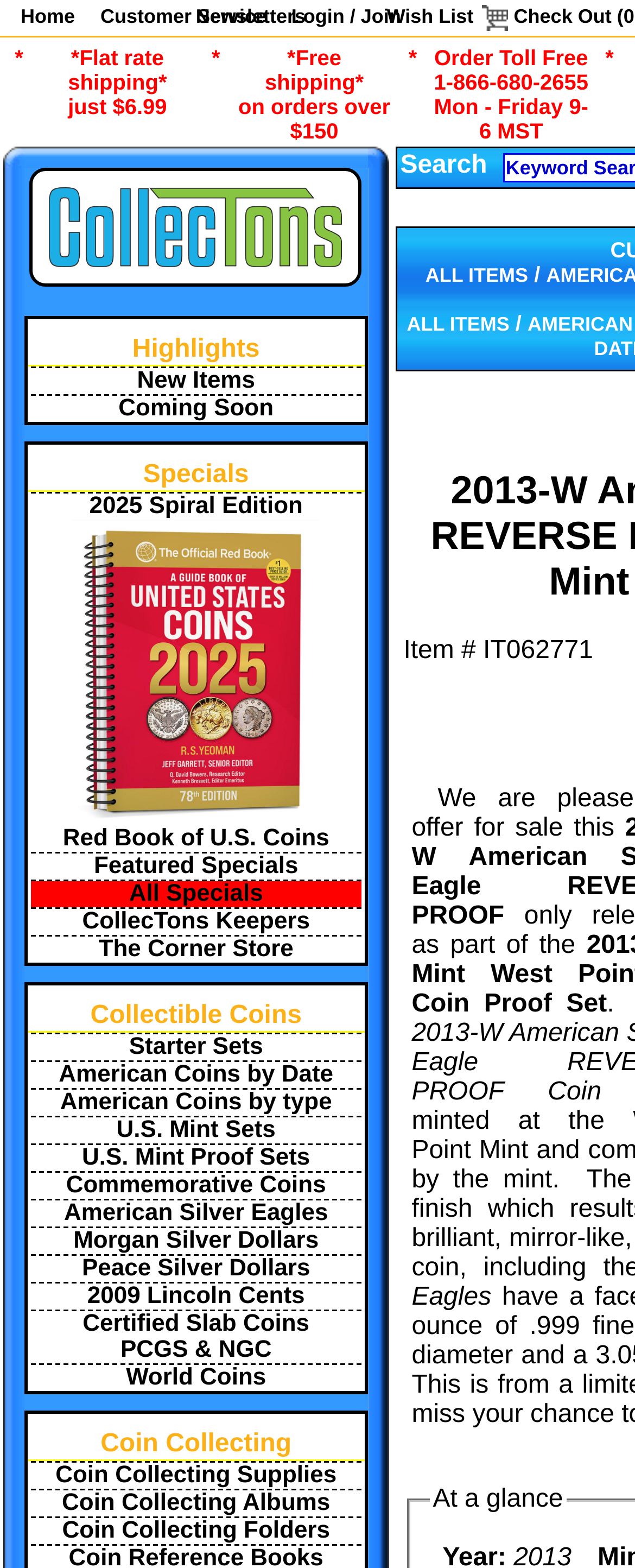Answer the question with a brief word or phrase:
What is the phone number to order toll-free?

1-866-680-2655